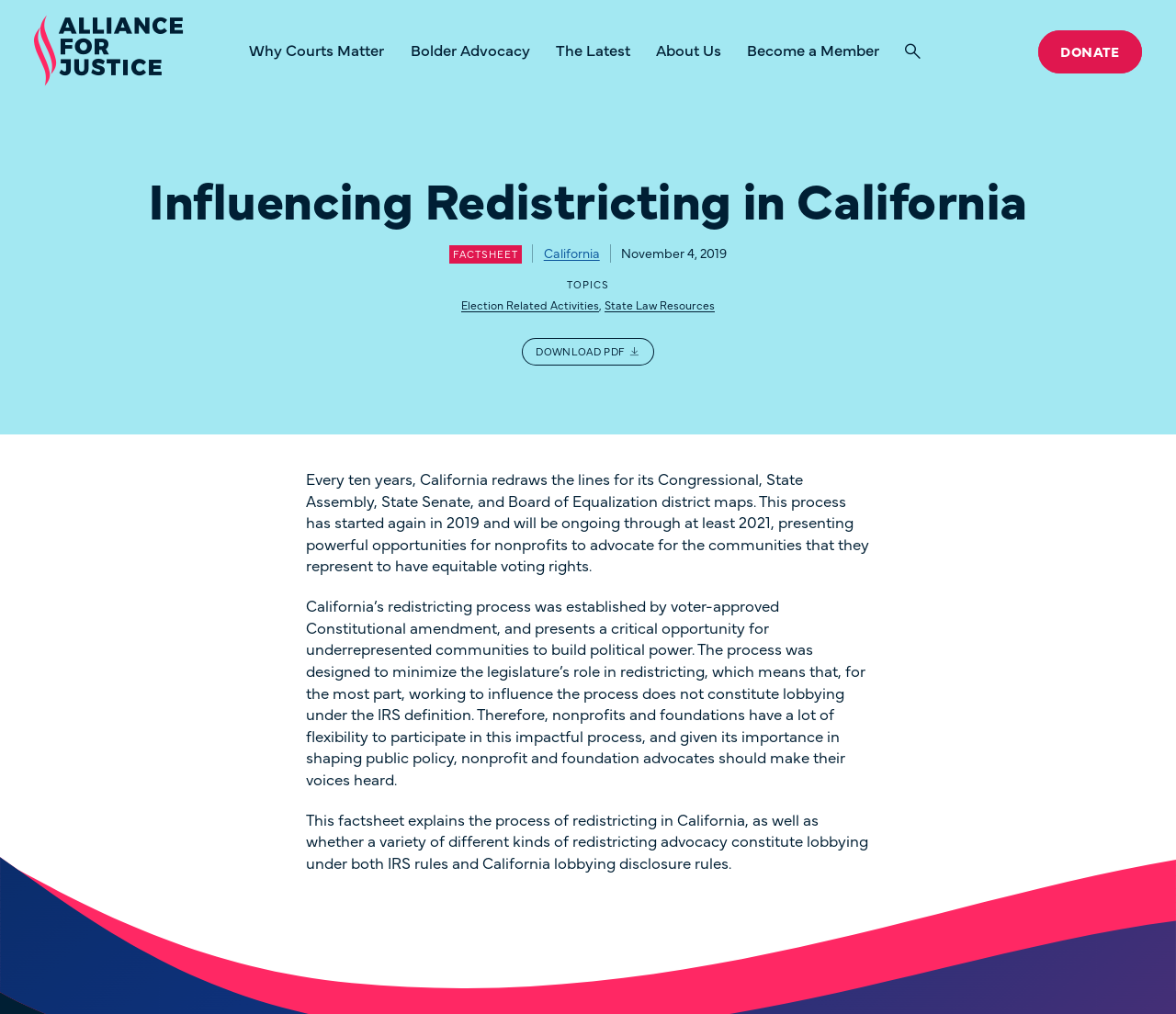Determine the bounding box coordinates of the area to click in order to meet this instruction: "download the PDF".

[0.444, 0.333, 0.556, 0.36]